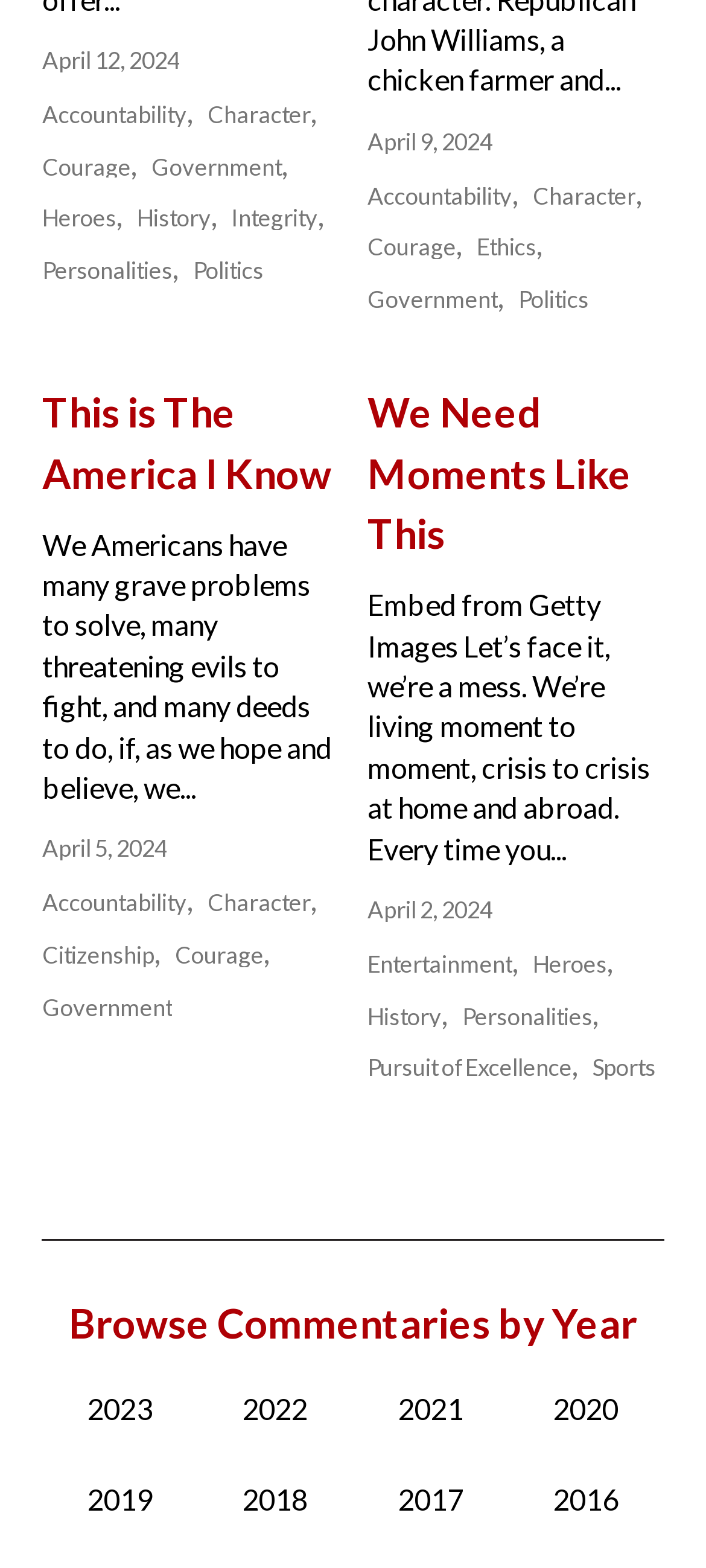Given the element description "Government", identify the bounding box of the corresponding UI element.

[0.521, 0.184, 0.705, 0.199]